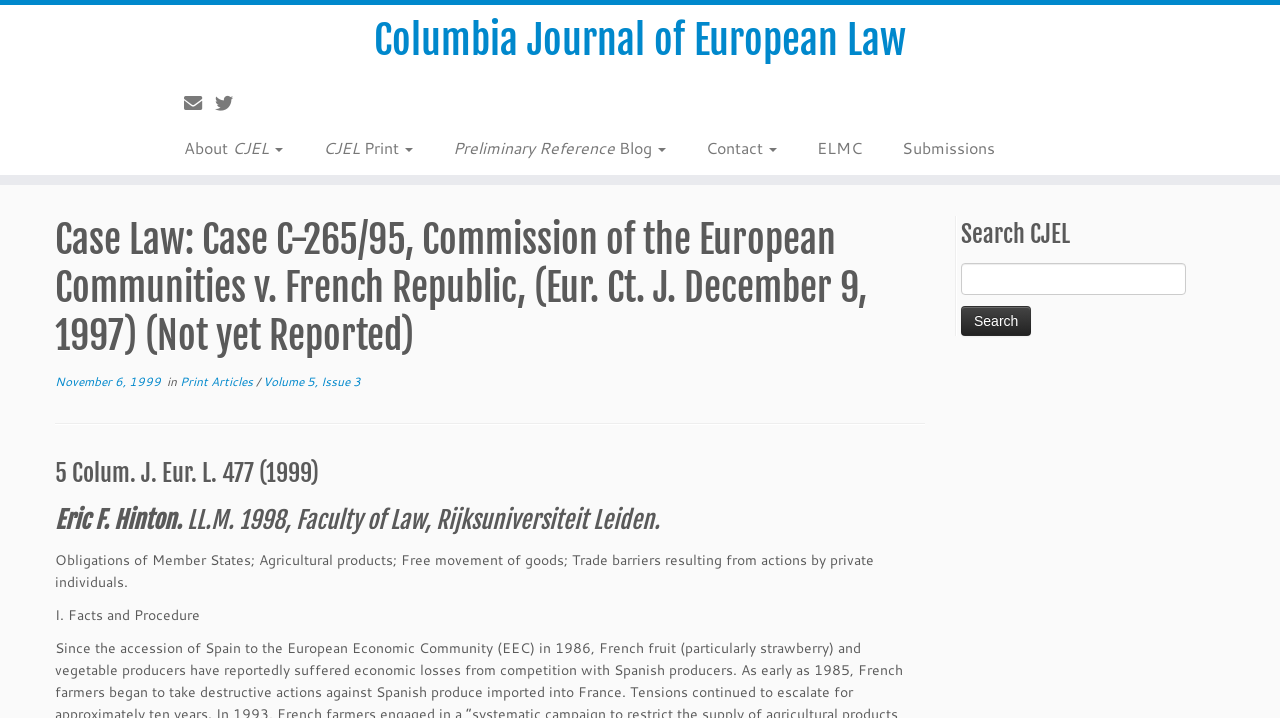Determine the bounding box coordinates of the clickable element necessary to fulfill the instruction: "View Print Articles". Provide the coordinates as four float numbers within the 0 to 1 range, i.e., [left, top, right, bottom].

[0.141, 0.519, 0.2, 0.543]